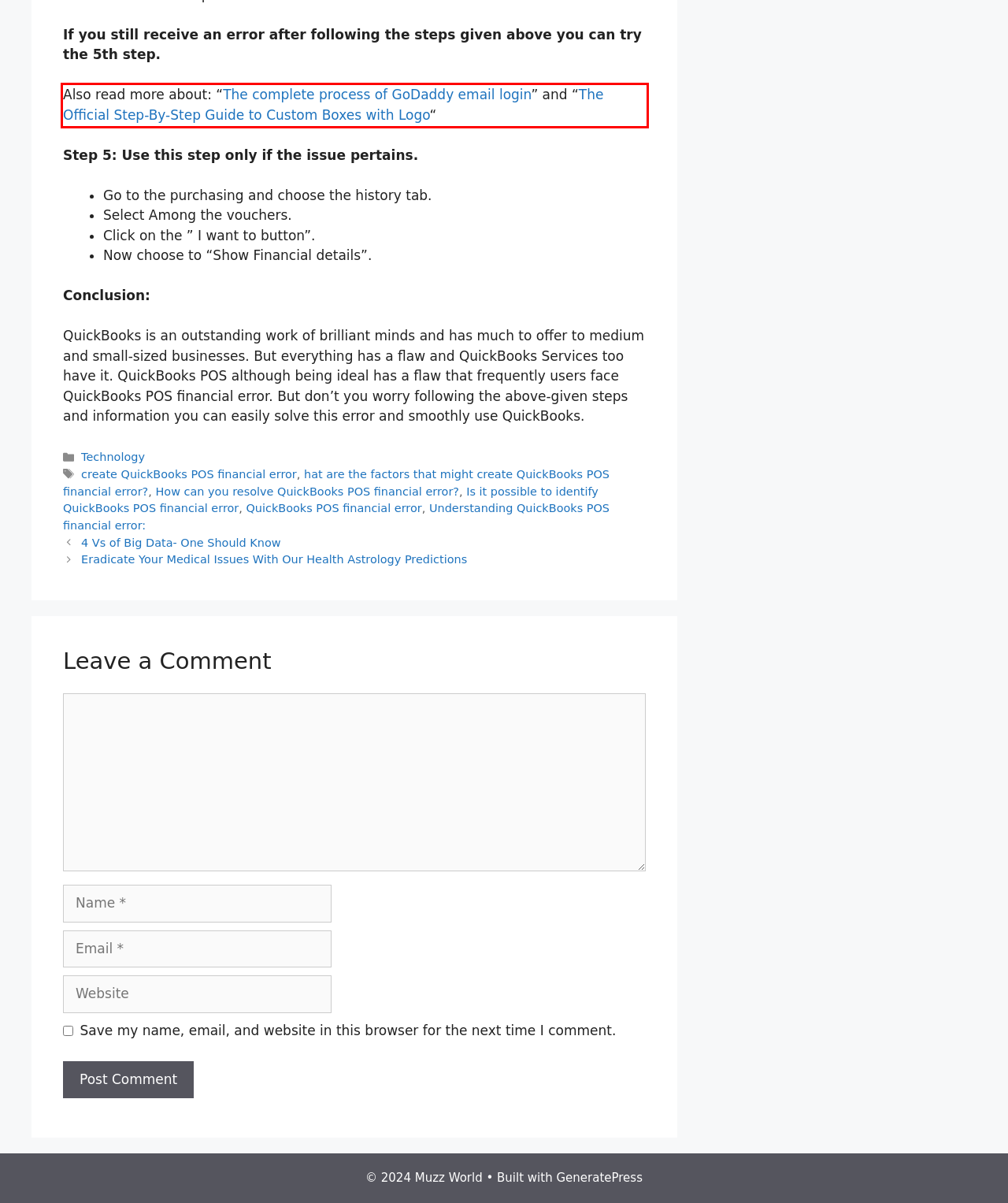You have a screenshot with a red rectangle around a UI element. Recognize and extract the text within this red bounding box using OCR.

Also read more about: “The complete process of GoDaddy email login” and “The Official Step-By-Step Guide to Custom Boxes with Logo“